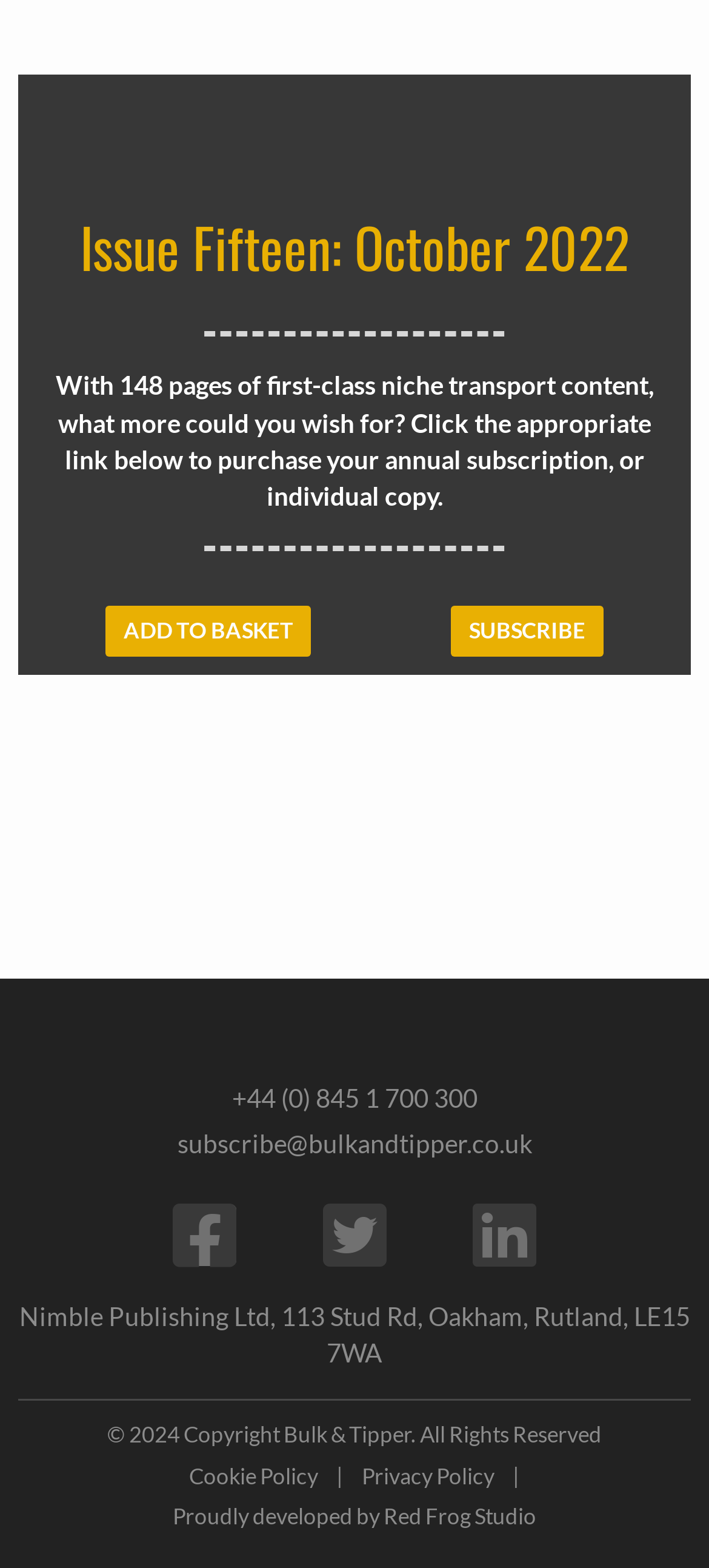Analyze the image and provide a detailed answer to the question: How many pages does the current issue have?

The number of pages in the current issue can be found in the static text element with the text 'With 148 pages of first-class niche transport content, what more could you wish for?'. This element is located near the top of the webpage.